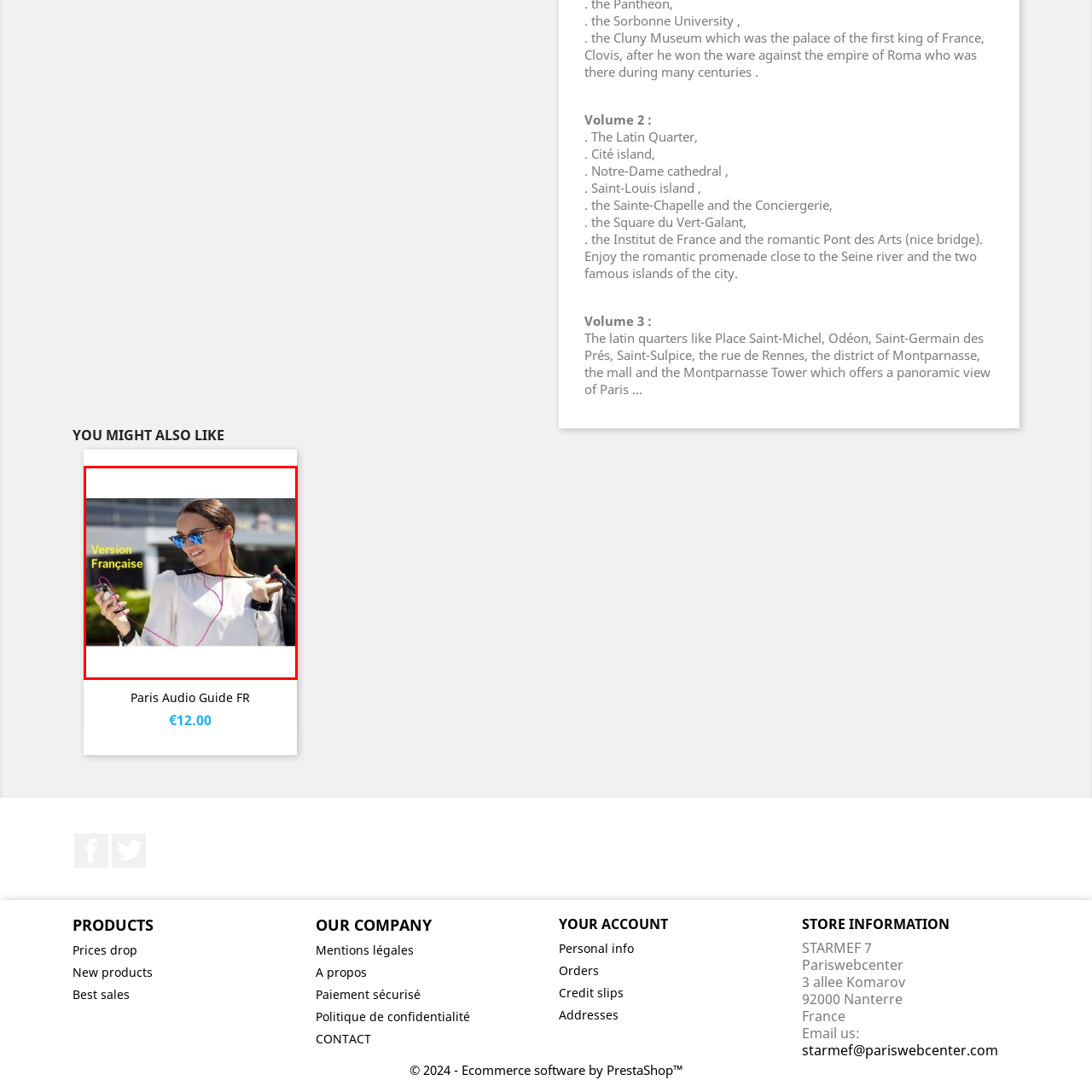Create a detailed narrative describing the image bounded by the red box.

The image features a young woman with sleek, shiny brown hair, wearing stylish blue sunglasses. She is smiling while holding a mobile device in her hand, connected to what appears to be a set of pink earphones. Dressed in a chic white blouse with contrasting black accents, she exudes a modern and confident vibe. The background hints at an urban environment, likely a city street or plaza, enhancing the lively atmosphere. Prominently displayed in yellow text is "Version Française," suggesting this image may be promoting a French version of an audio guide or similar product that's likely related to the content around exploring Paris. This visual encapsulates a blend of fashion, technology, and cultural exploration.